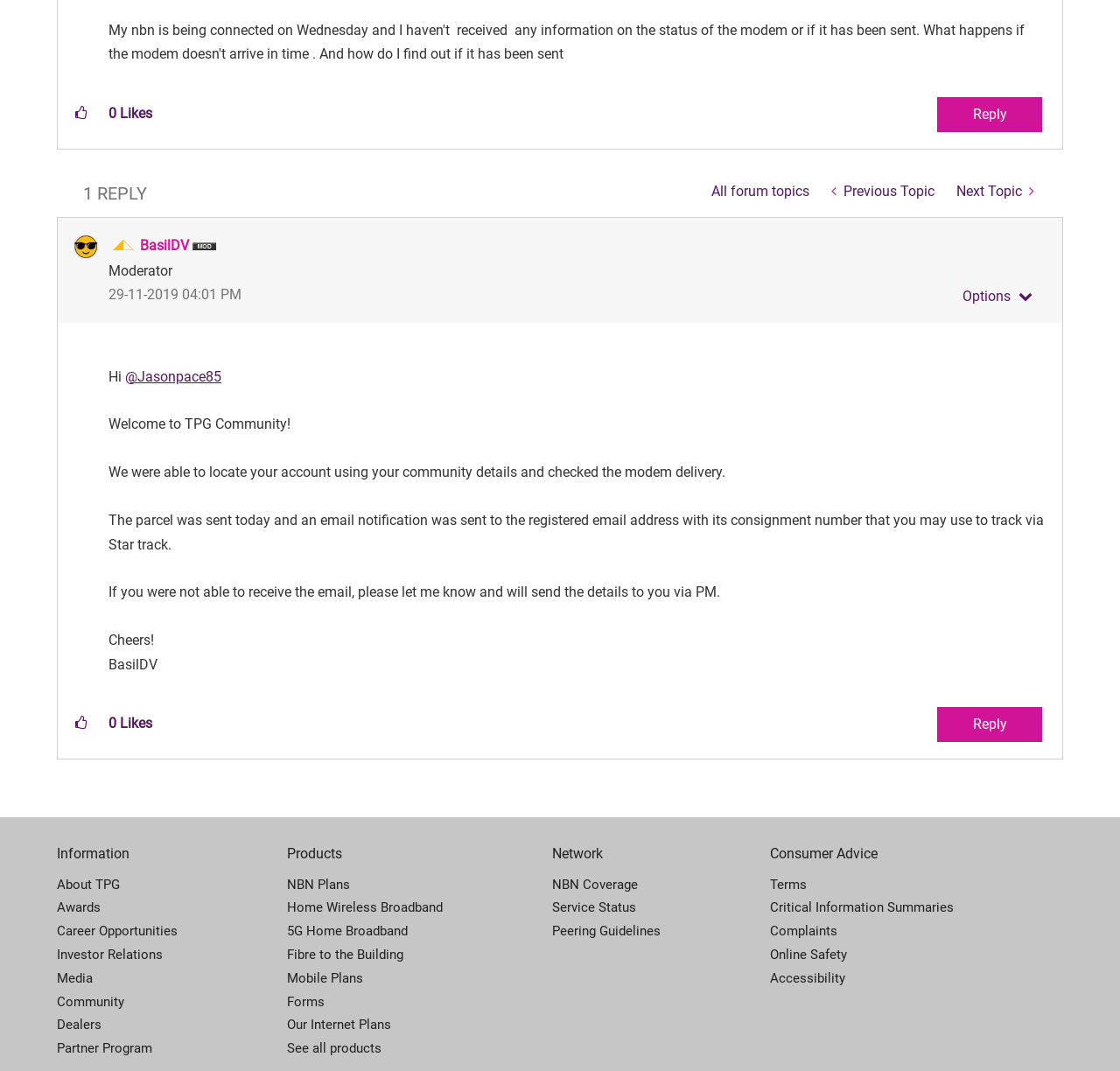Given the description of a UI element: "Home Wireless Broadband", identify the bounding box coordinates of the matching element in the webpage screenshot.

[0.256, 0.837, 0.493, 0.859]